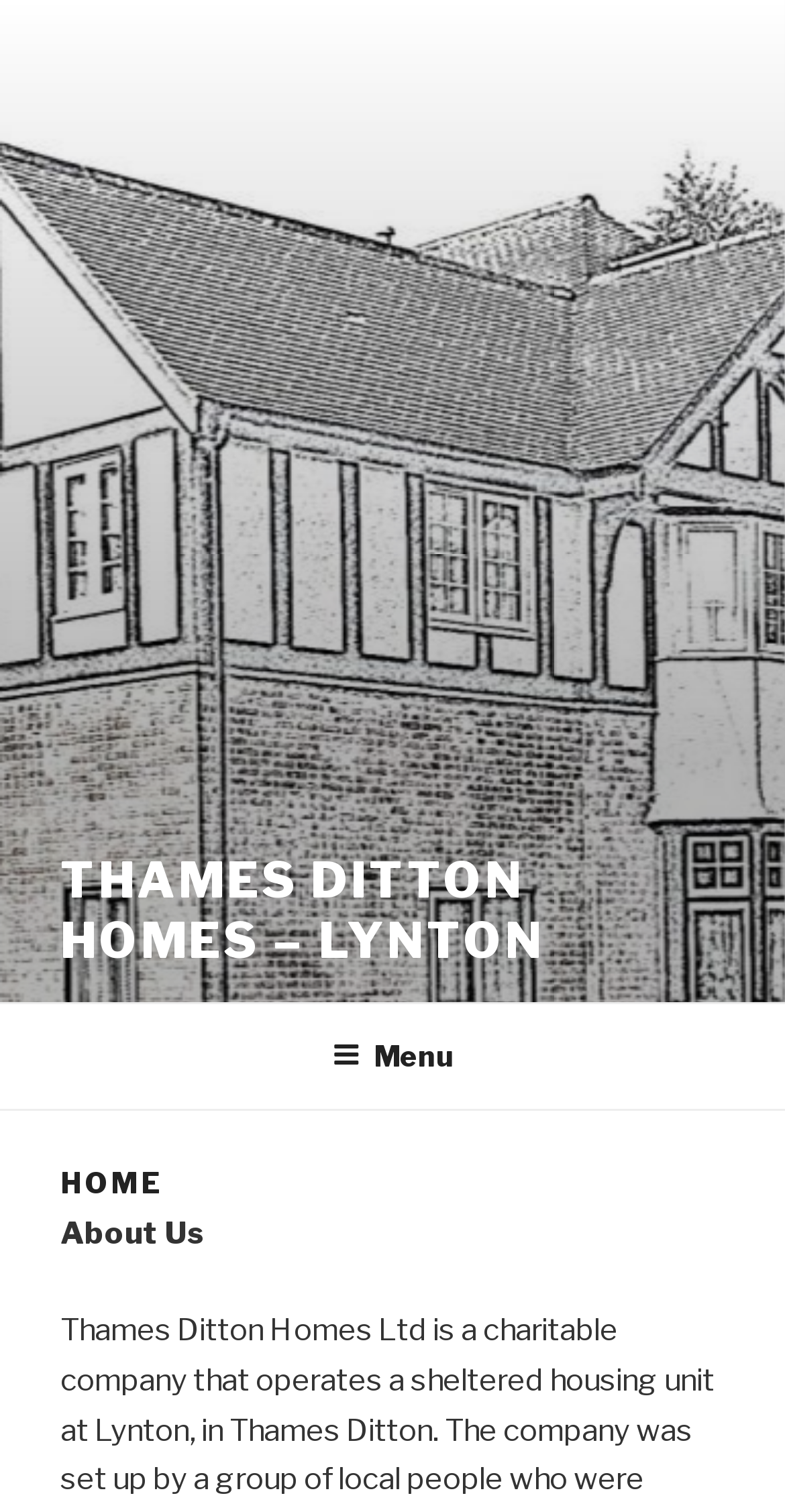What is the name of the company?
Based on the visual details in the image, please answer the question thoroughly.

The name of the company can be found in the image element at the top of the page, which has the text 'Thames Ditton Homes - Lynton'. This image is likely the logo of the company.